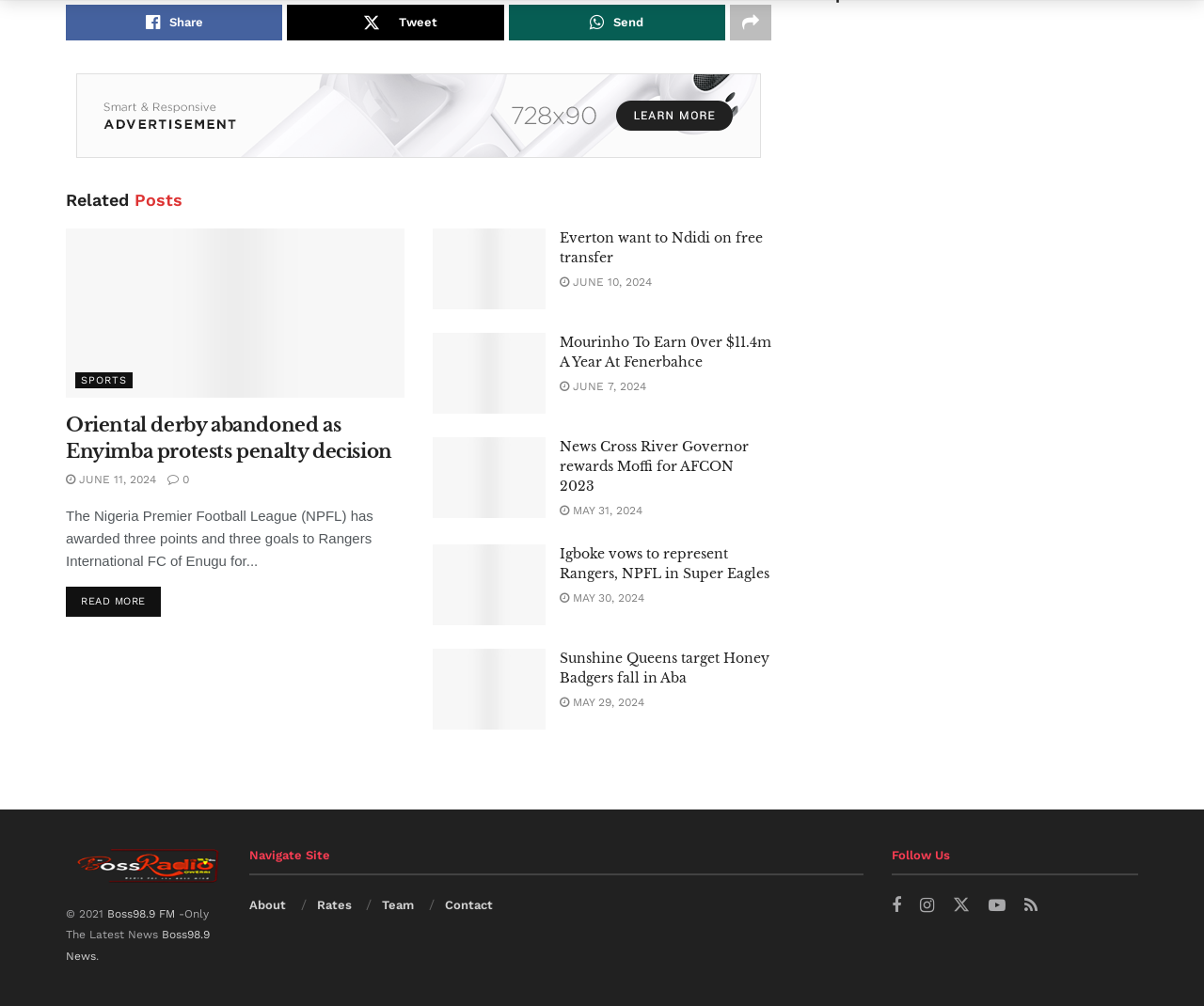Given the element description, predict the bounding box coordinates in the format (top-left x, top-left y, bottom-right x, bottom-right y), using floating point numbers between 0 and 1: parent_node: SPORTS

[0.055, 0.227, 0.336, 0.395]